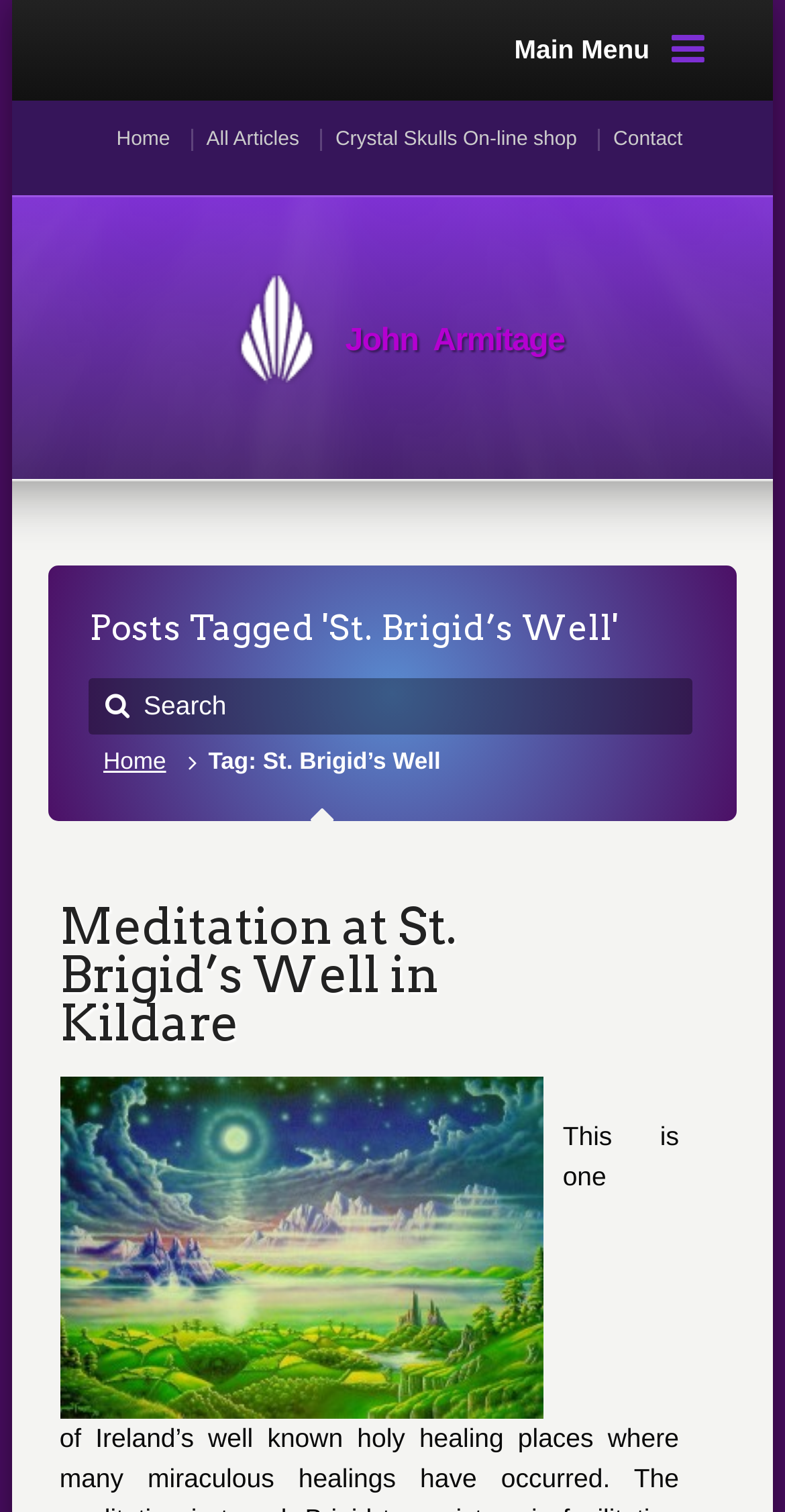Identify the bounding box coordinates of the clickable section necessary to follow the following instruction: "Click on the 'Contact' link". The coordinates should be presented as four float numbers from 0 to 1, i.e., [left, top, right, bottom].

[0.781, 0.085, 0.87, 0.1]